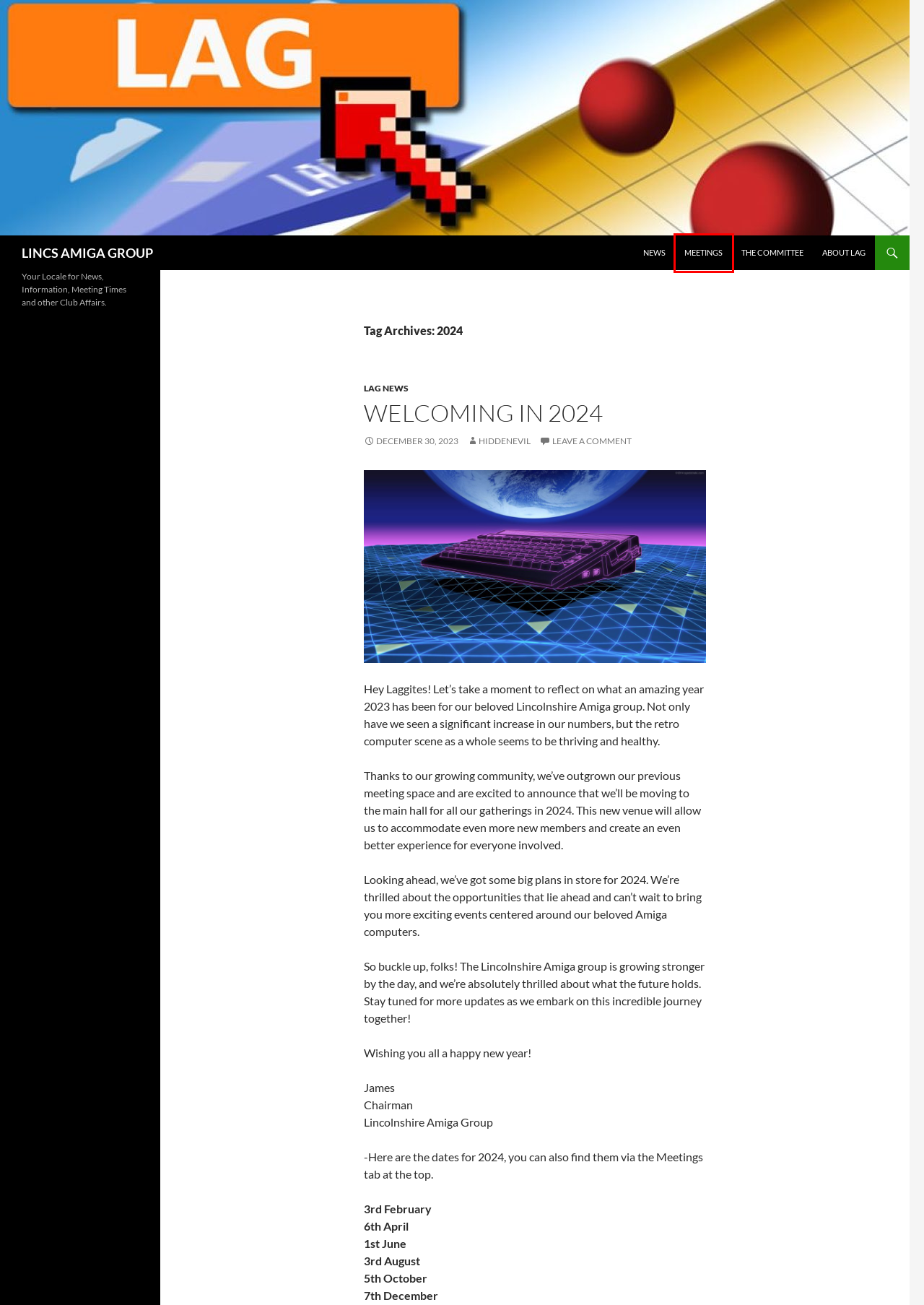Look at the screenshot of a webpage that includes a red bounding box around a UI element. Select the most appropriate webpage description that matches the page seen after clicking the highlighted element. Here are the candidates:
A. About LAG | LINCS AMIGA GROUP
B. LAG News | LINCS AMIGA GROUP
C. Welcoming in 2024 | LINCS AMIGA GROUP
D. The Committee | LINCS AMIGA GROUP
E. meetings | LINCS AMIGA GROUP
F. LINCS AMIGA GROUP | Your Locale for News, Information, Meeting Times and other Club Affairs.
G. Meetings | LINCS AMIGA GROUP
H. Hiddenevil | LINCS AMIGA GROUP

G